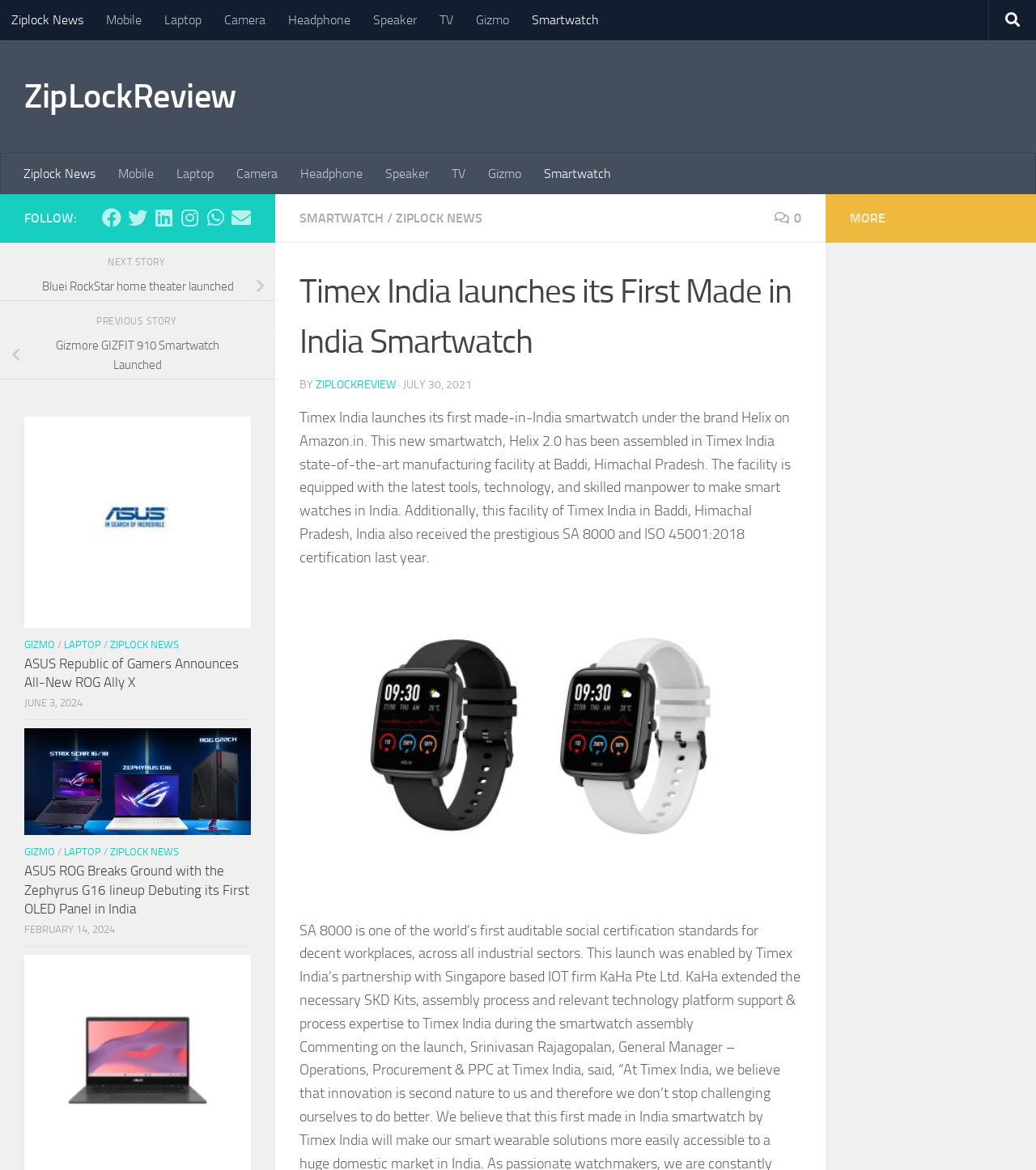Determine the coordinates of the bounding box that should be clicked to complete the instruction: "Click on the 'NEXT STORY' link". The coordinates should be represented by four float numbers between 0 and 1: [left, top, right, bottom].

[0.104, 0.219, 0.162, 0.229]